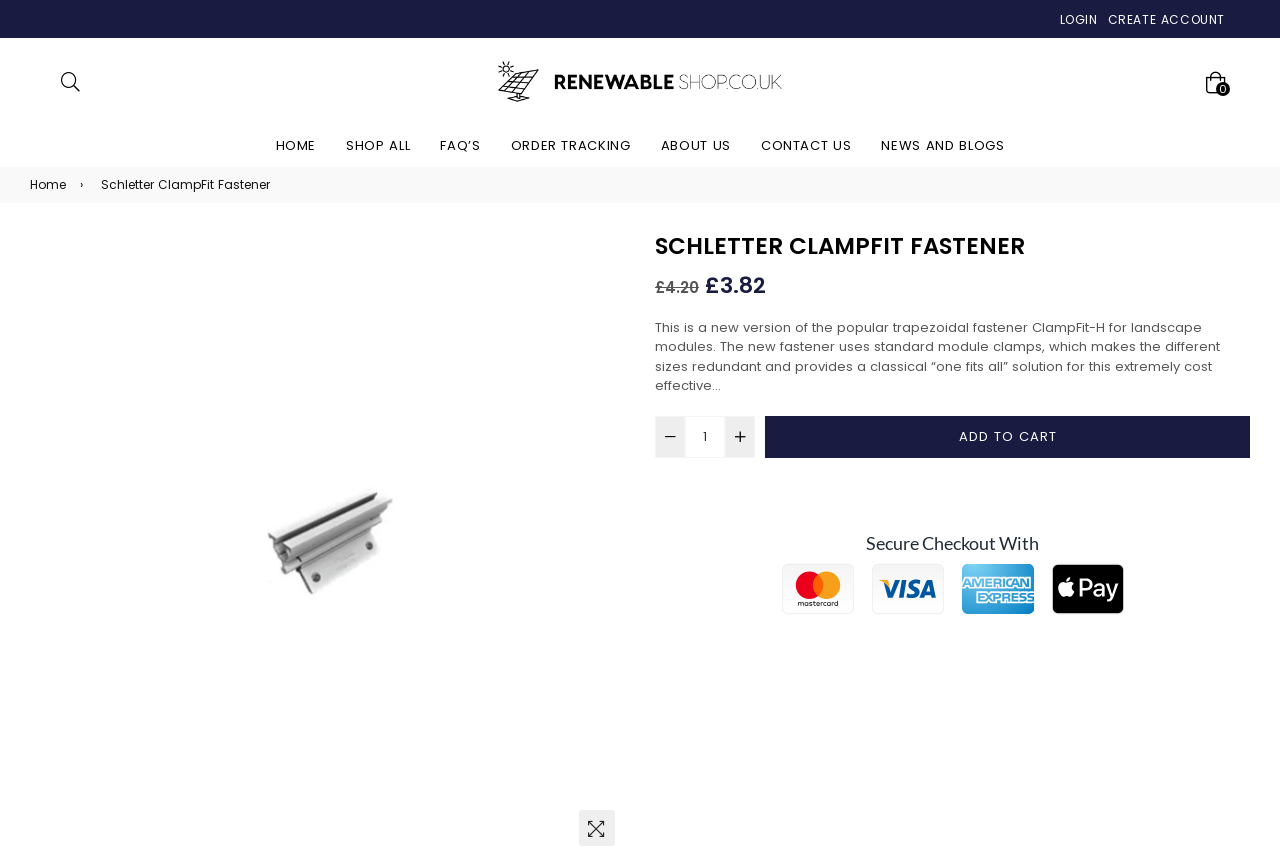Please reply to the following question with a single word or a short phrase:
What is the type of product being sold on this webpage?

Solar installation fastener